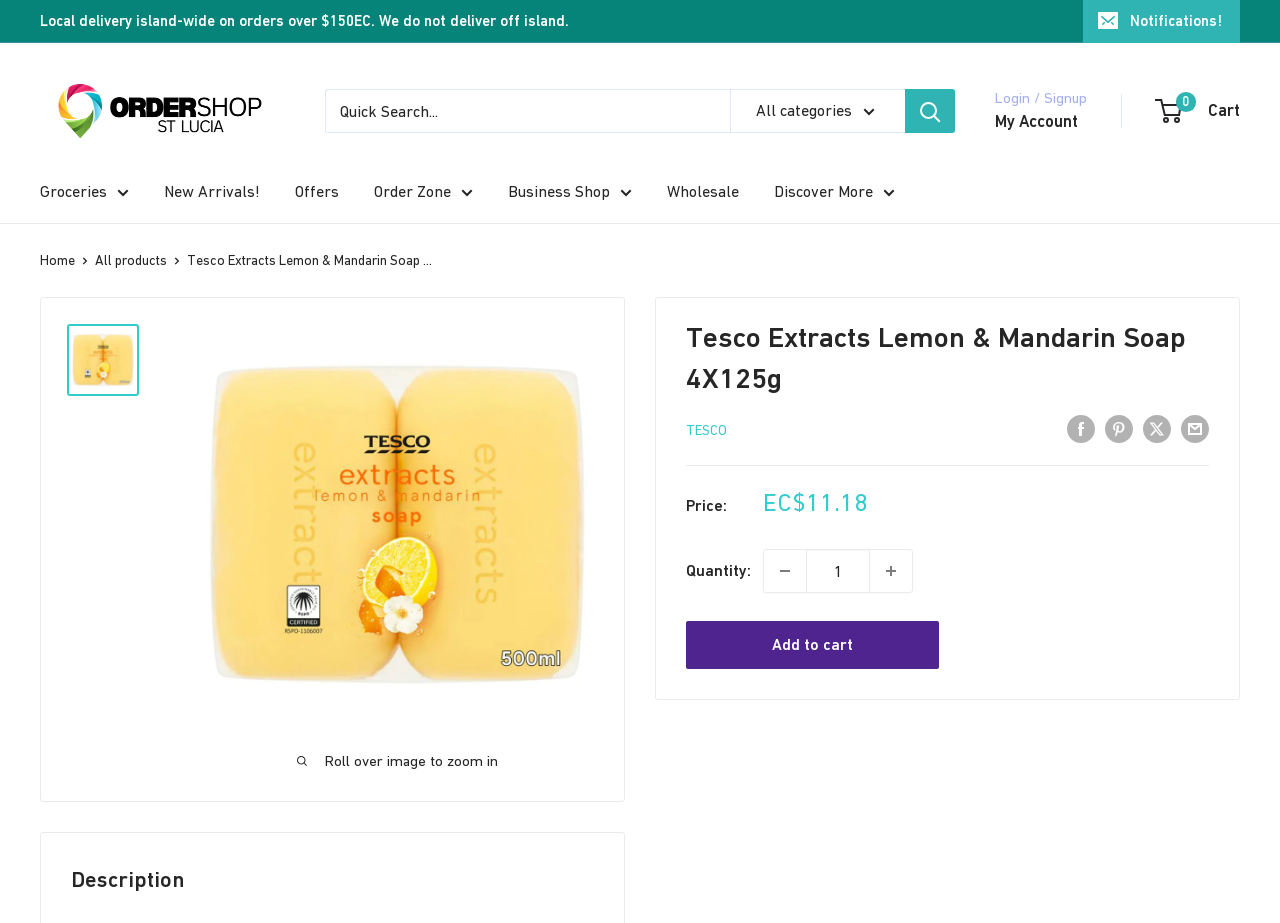Determine the bounding box coordinates of the element's region needed to click to follow the instruction: "Click on the 'About Us' link". Provide these coordinates as four float numbers between 0 and 1, formatted as [left, top, right, bottom].

None